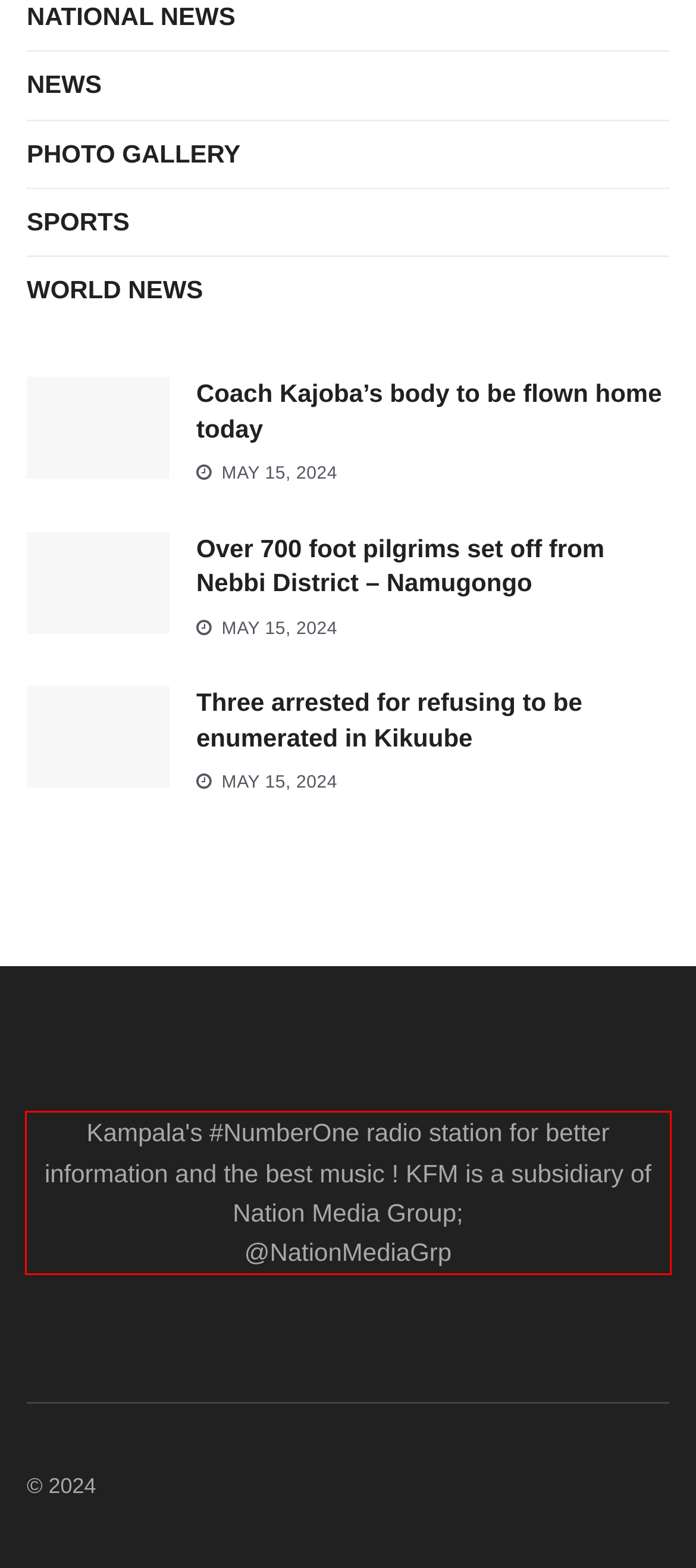Review the screenshot of the webpage and recognize the text inside the red rectangle bounding box. Provide the extracted text content.

Kampala's #NumberOne radio station for better information and the best music ! KFM is a subsidiary of Nation Media Group; @NationMediaGrp